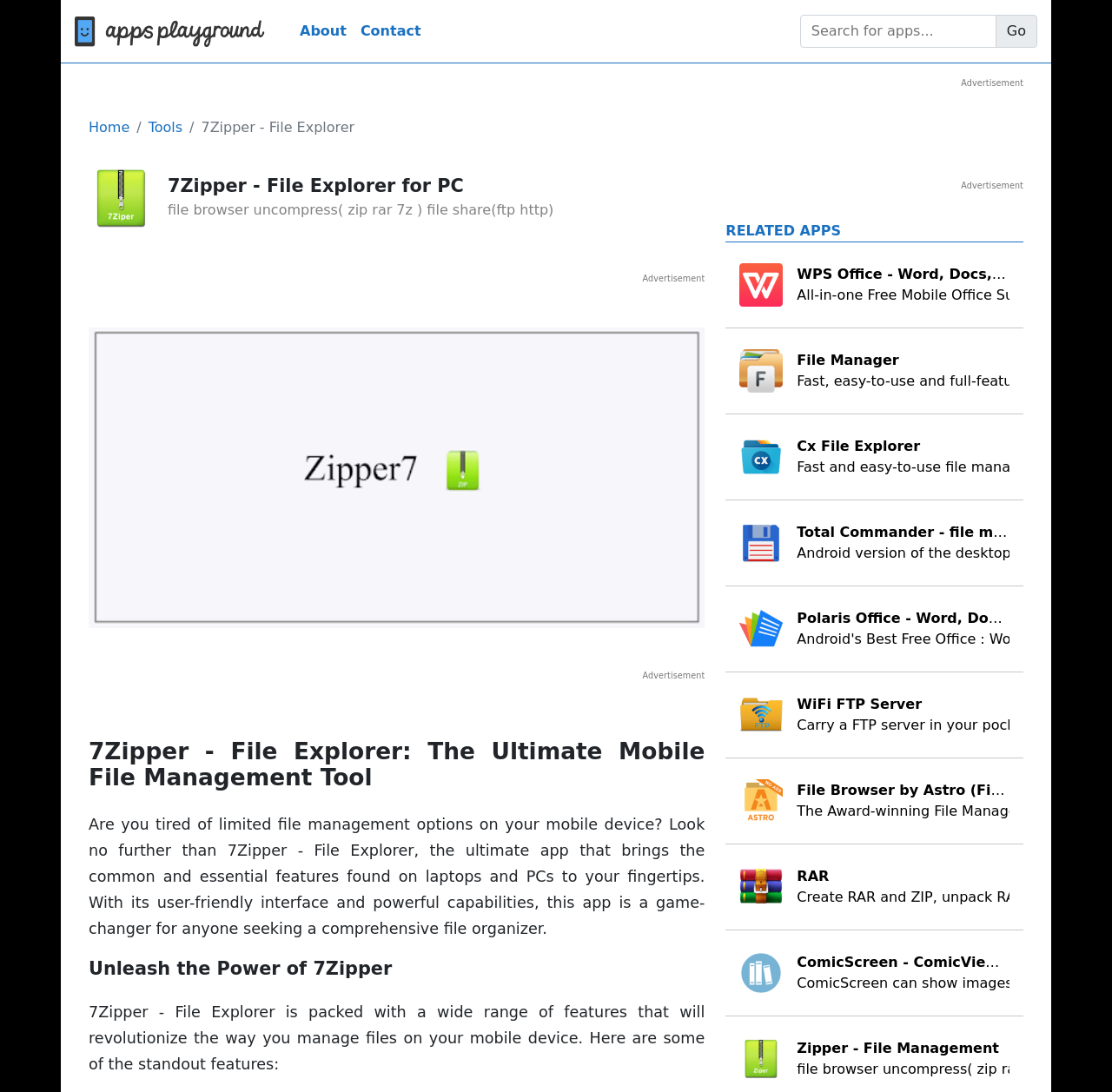Using the provided description HOW TO JOIN, find the bounding box coordinates for the UI element. Provide the coordinates in (top-left x, top-left y, bottom-right x, bottom-right y) format, ensuring all values are between 0 and 1.

None